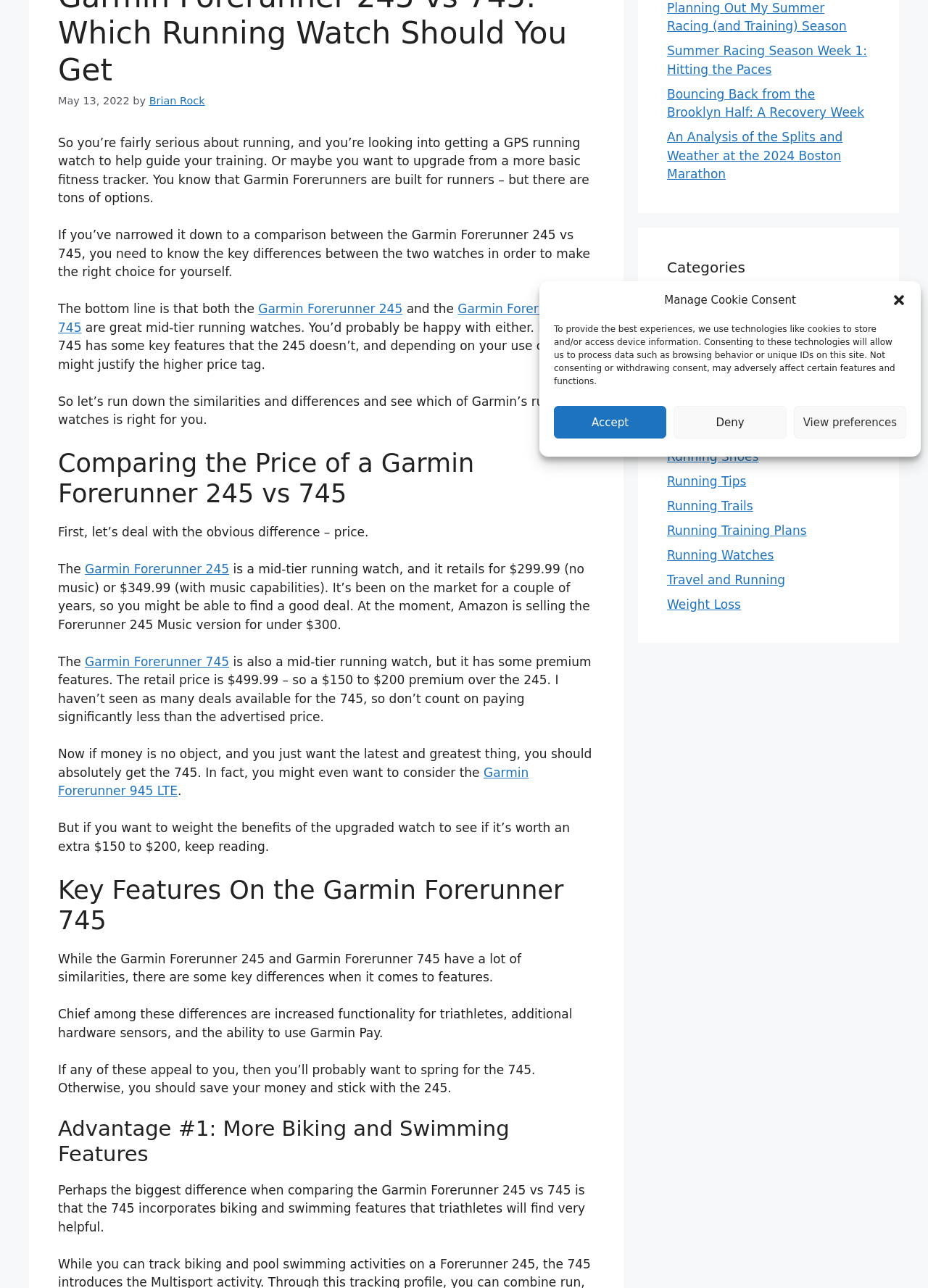Identify the bounding box coordinates for the UI element mentioned here: "Accept". Provide the coordinates as four float values between 0 and 1, i.e., [left, top, right, bottom].

[0.597, 0.315, 0.718, 0.34]